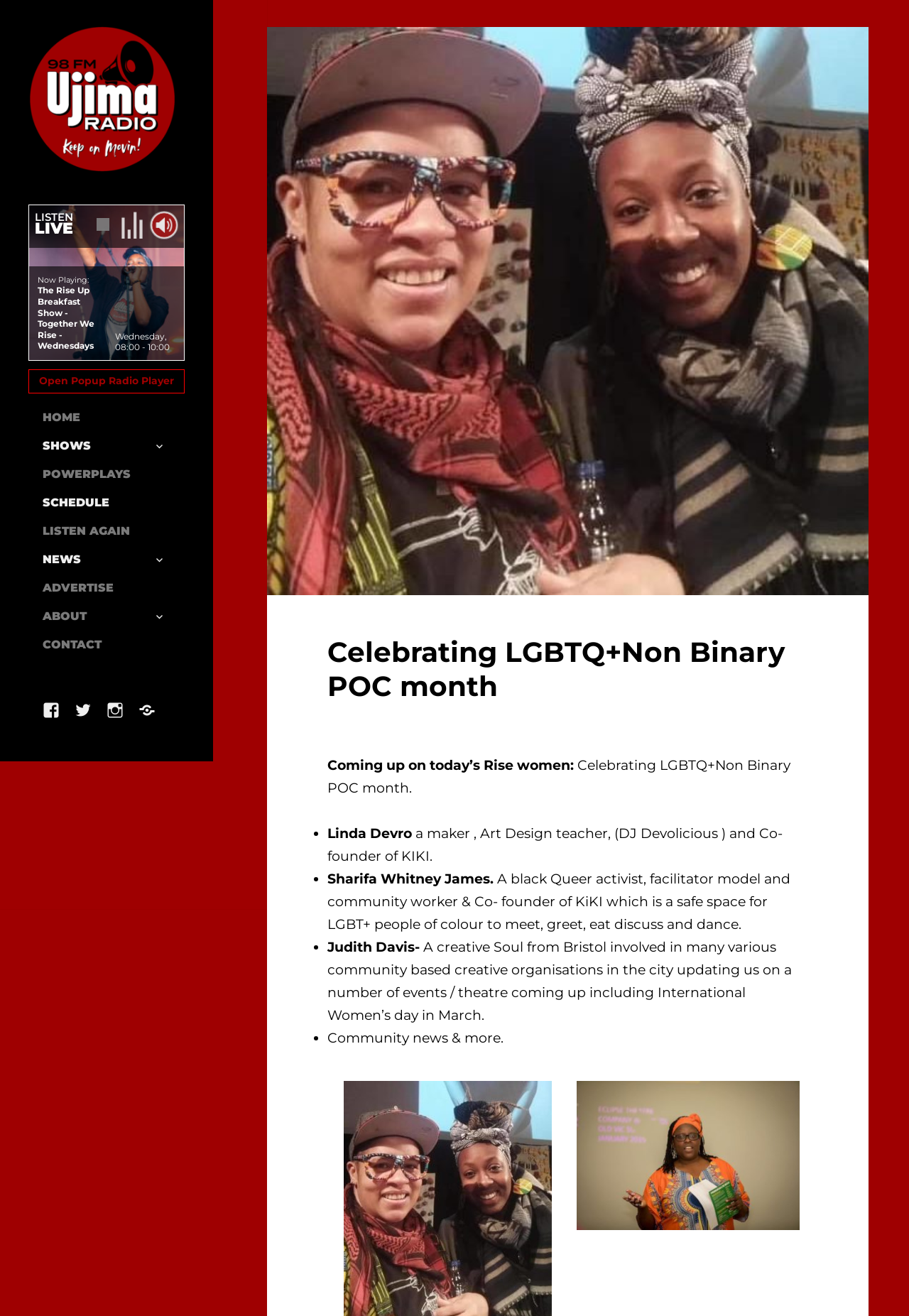Please locate the clickable area by providing the bounding box coordinates to follow this instruction: "Open the popup radio player".

[0.043, 0.284, 0.191, 0.294]